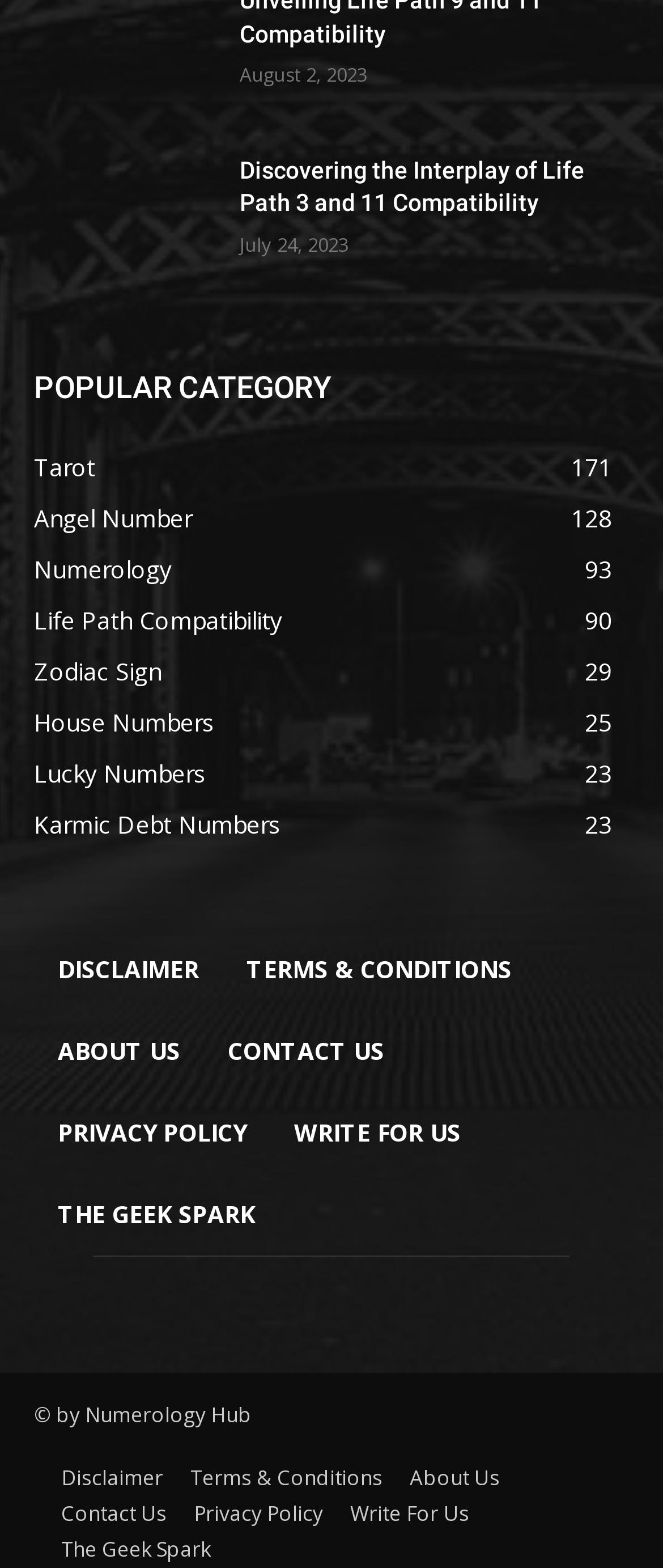Provide the bounding box coordinates of the HTML element described by the text: "The Geek Spark".

[0.092, 0.977, 0.318, 0.999]